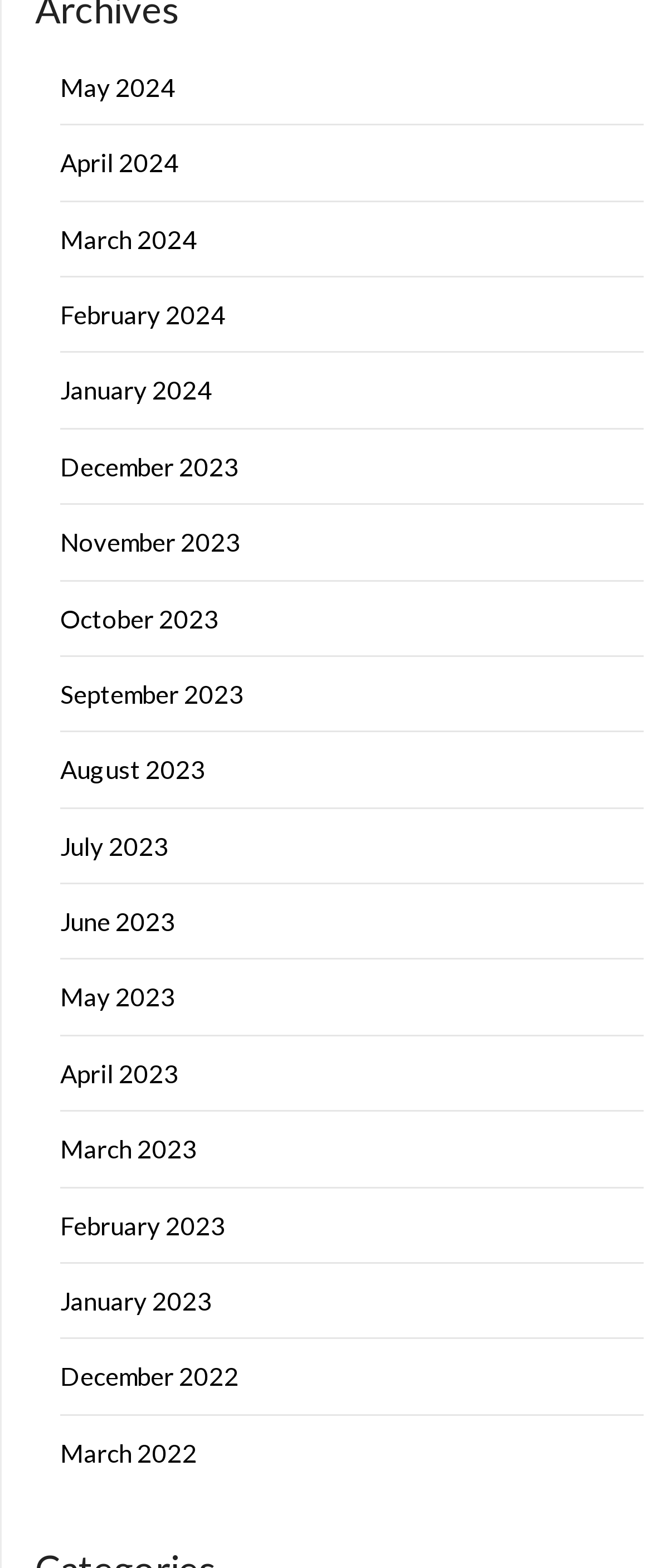Please specify the bounding box coordinates of the element that should be clicked to execute the given instruction: 'go to January 2024'. Ensure the coordinates are four float numbers between 0 and 1, expressed as [left, top, right, bottom].

[0.092, 0.239, 0.326, 0.259]